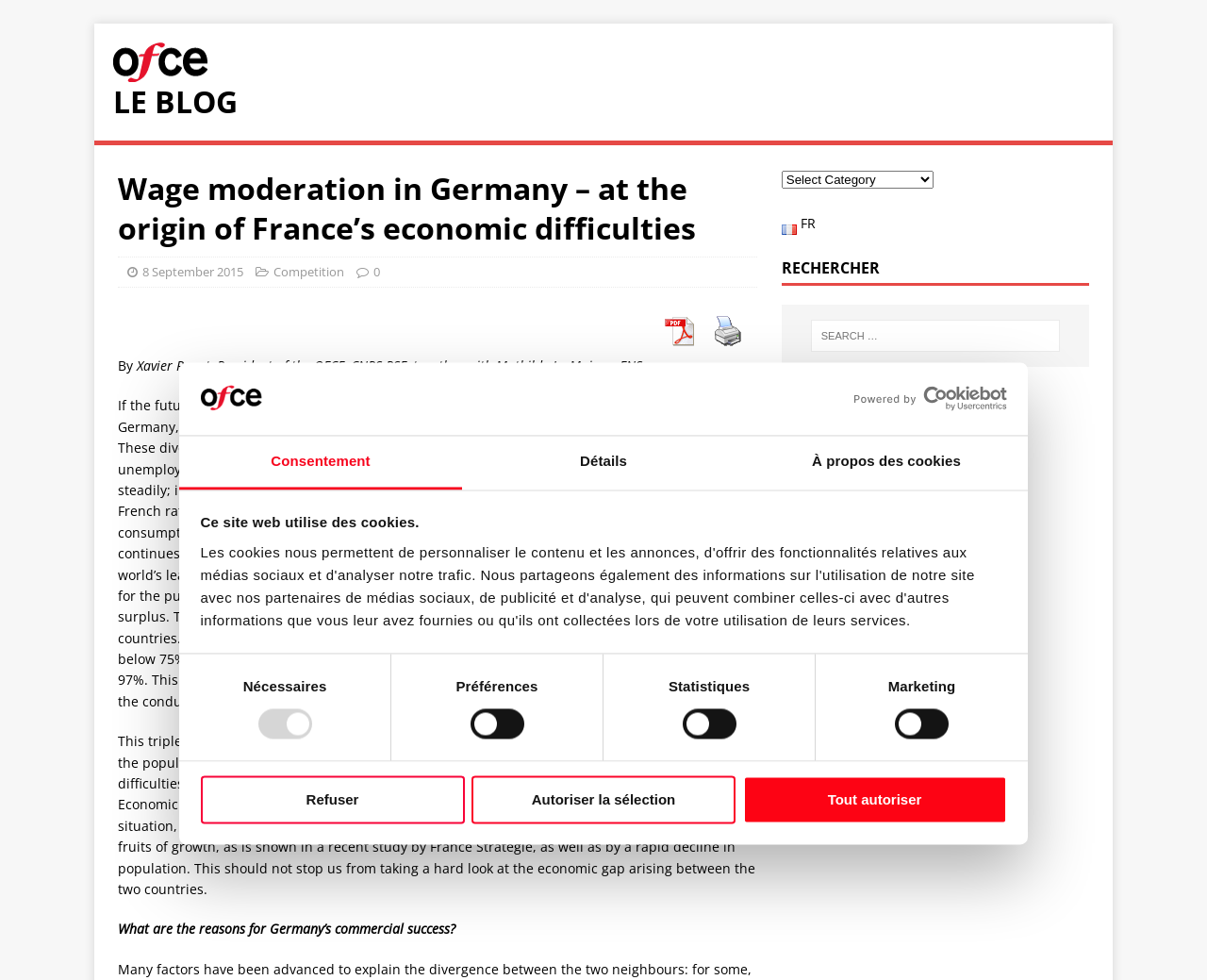Locate the bounding box of the UI element described in the following text: "Autoriser la sélection".

[0.391, 0.791, 0.609, 0.84]